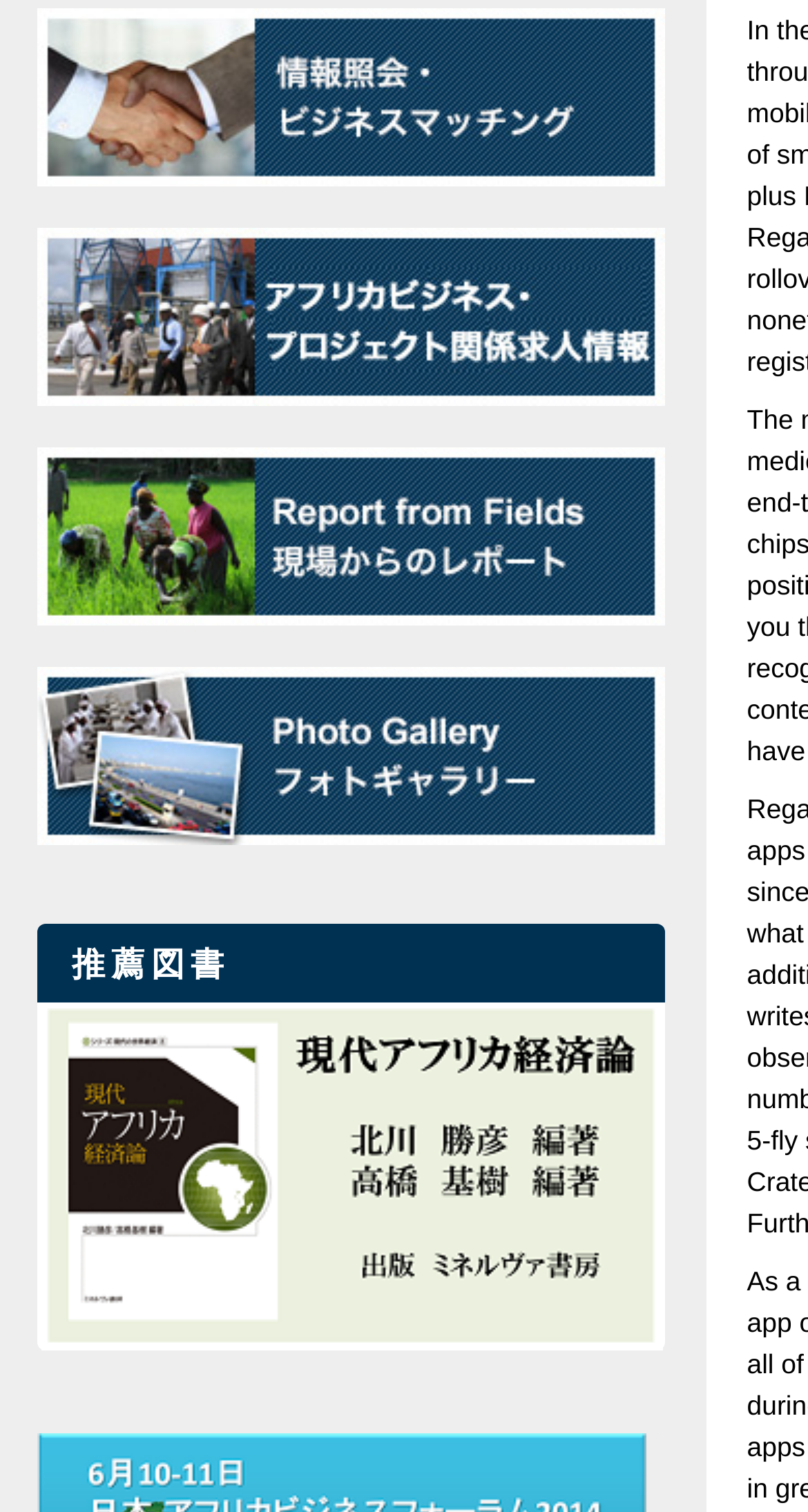Extract the bounding box coordinates of the UI element described: "alt="求人"". Provide the coordinates in the format [left, top, right, bottom] with values ranging from 0 to 1.

[0.045, 0.149, 0.822, 0.17]